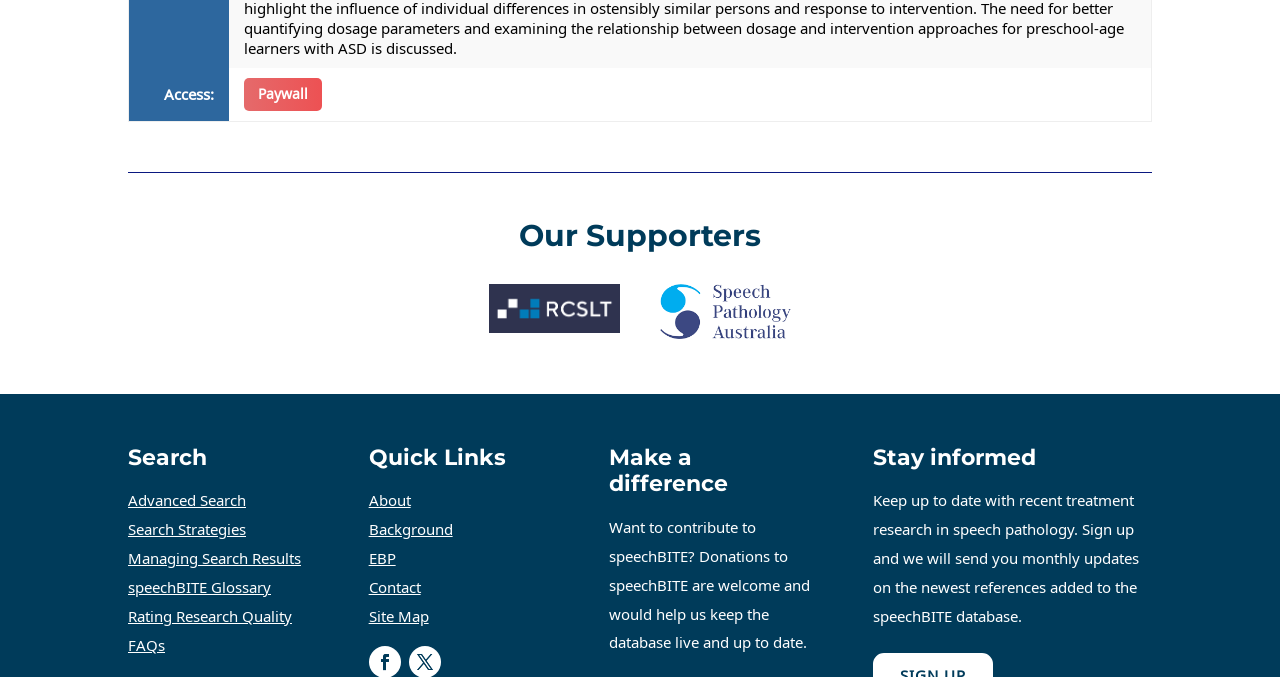Determine the bounding box coordinates for the UI element matching this description: "Contact".

[0.288, 0.852, 0.329, 0.882]